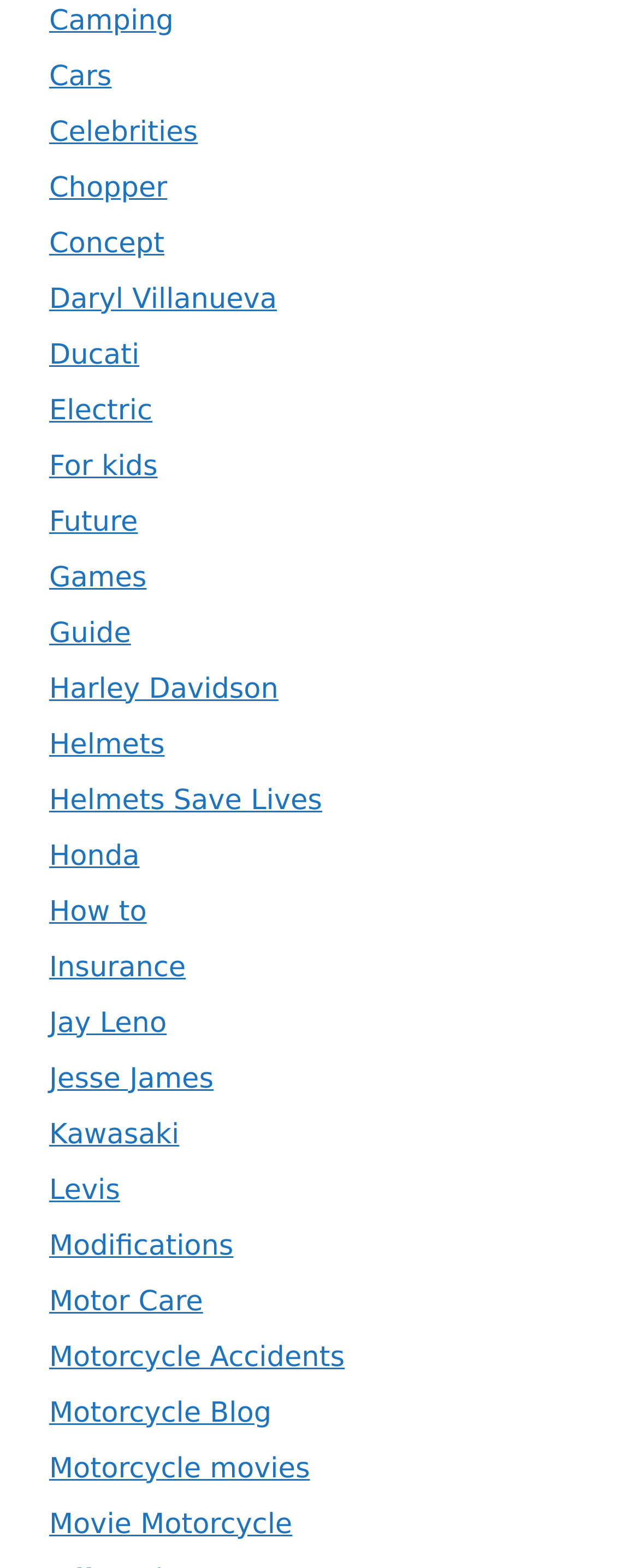Given the description of a UI element: "Helmets", identify the bounding box coordinates of the matching element in the webpage screenshot.

[0.077, 0.464, 0.258, 0.485]